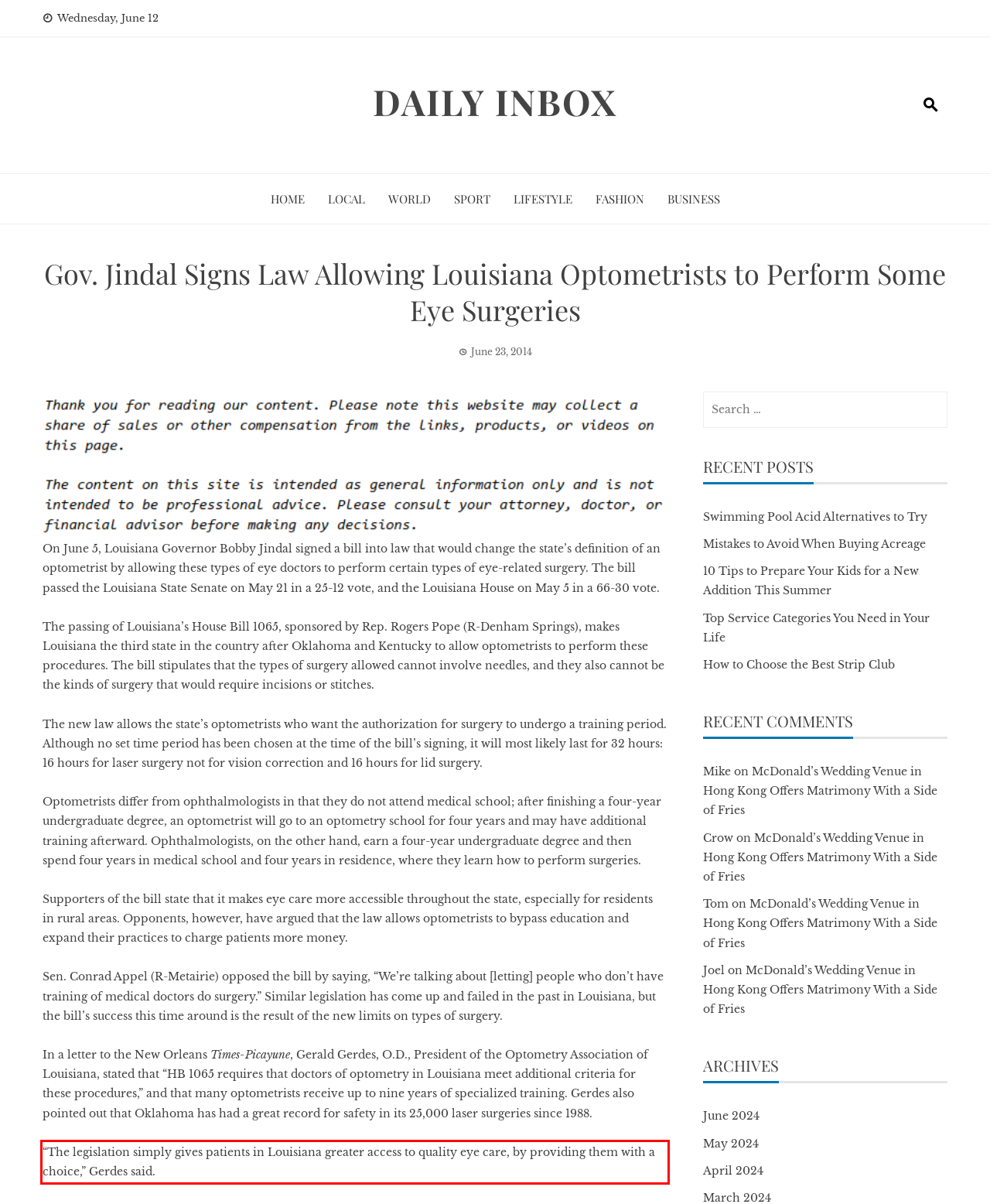Analyze the red bounding box in the provided webpage screenshot and generate the text content contained within.

“The legislation simply gives patients in Louisiana greater access to quality eye care, by providing them with a choice,” Gerdes said.